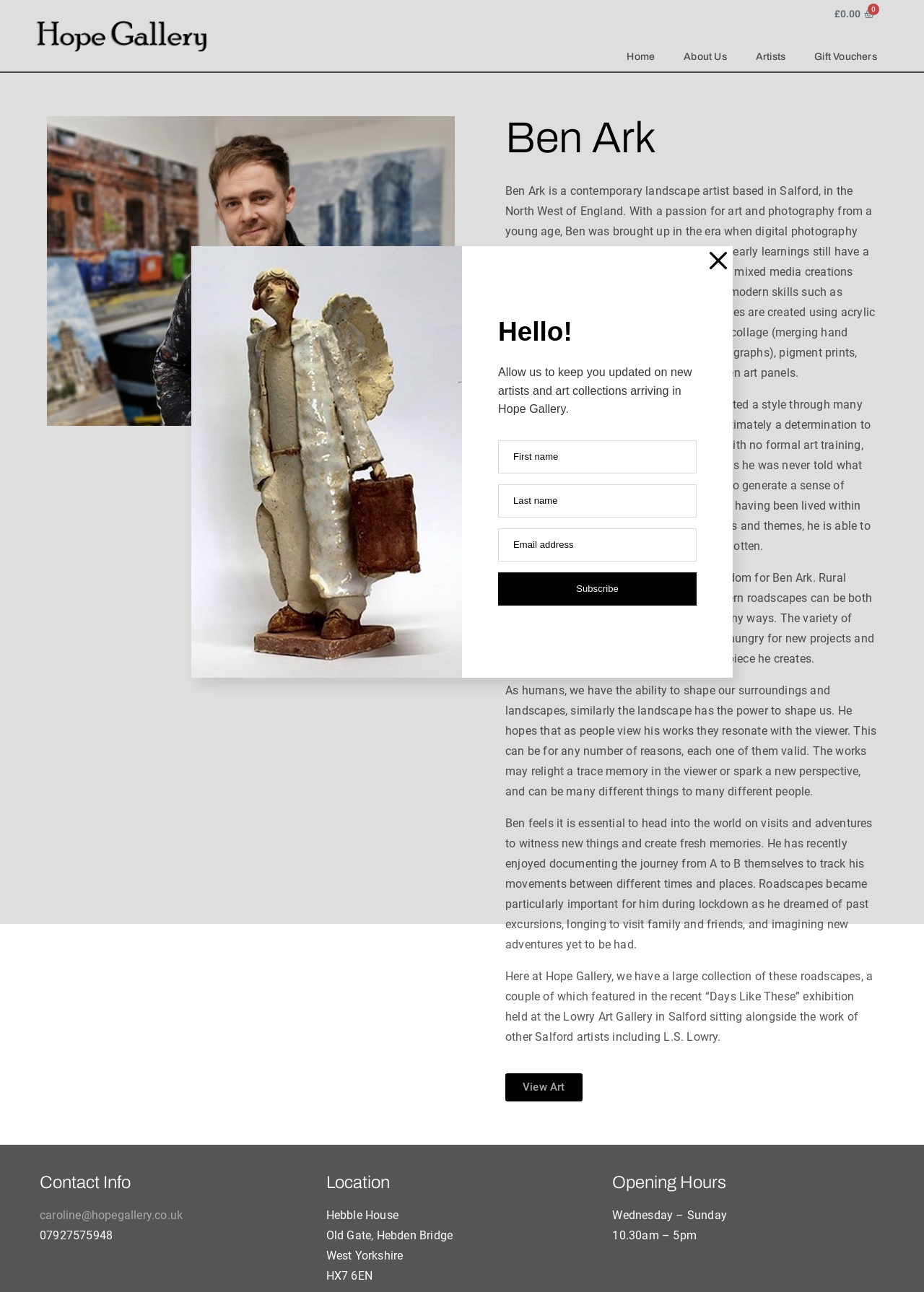Use one word or a short phrase to answer the question provided: 
What is the gallery's name?

Hope Gallery